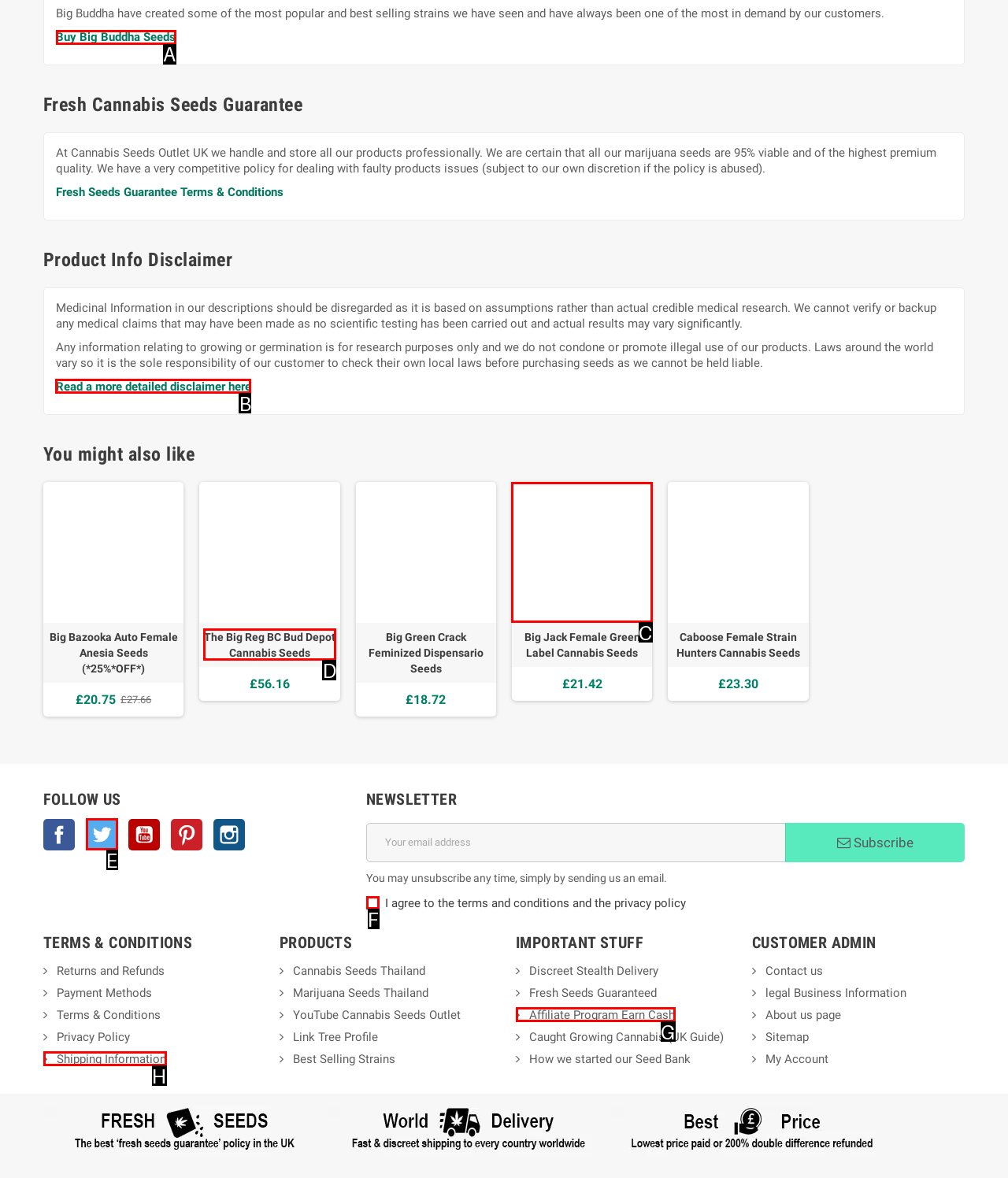Pick the right letter to click to achieve the task: Read a more detailed disclaimer here
Answer with the letter of the correct option directly.

B